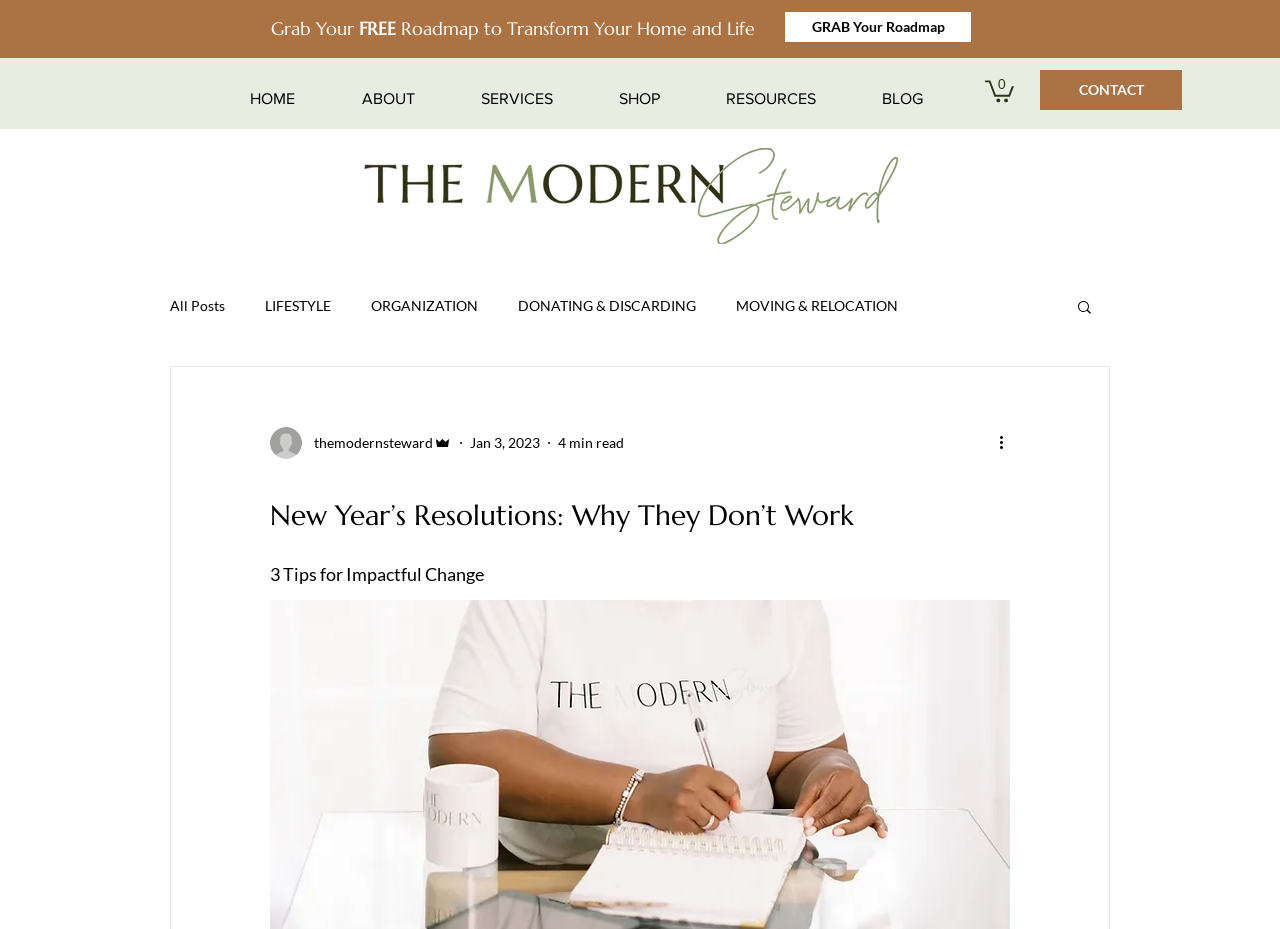Offer a detailed explanation of the webpage layout and contents.

This webpage appears to be a blog post titled "New Year's Resolutions: Why They Don't Work" from a website called "The Modern Steward". At the top of the page, there is a navigation menu with links to "HOME", "ABOUT", "SERVICES", "SHOP", "RESOURCES", and "BLOG". Next to the navigation menu, there is a cart button with 0 items. On the right side of the top section, there is a "CONTACT" link.

Below the top section, there is a prominent heading that reads "Grab Your FREE Roadmap to Transform Your Home and Life" with a call-to-action link "GRAB Your Roadmap" next to it. Above this heading, there is a logo of "The Modern Steward" which is an image.

On the left side of the page, there is a secondary navigation menu related to the blog, with links to "All Posts", "LIFESTYLE", "ORGANIZATION", "DONATING & DISCARDING", and "MOVING & RELOCATION". Below this menu, there is a search button with a magnifying glass icon.

The main content of the page starts with a heading that repeats the title of the blog post, "New Year's Resolutions: Why They Don't Work". Below the heading, there is an image of the writer, followed by their name "themodernsteward Admin" and the date of the post "Jan 3, 2023". The post also indicates that it takes 4 minutes to read.

The main content of the post is not explicitly described in the accessibility tree, but it appears to be a text-based article with a subheading "3 Tips for Impactful Change". There is also a "More actions" button at the bottom of the post, which may provide additional options for the reader.